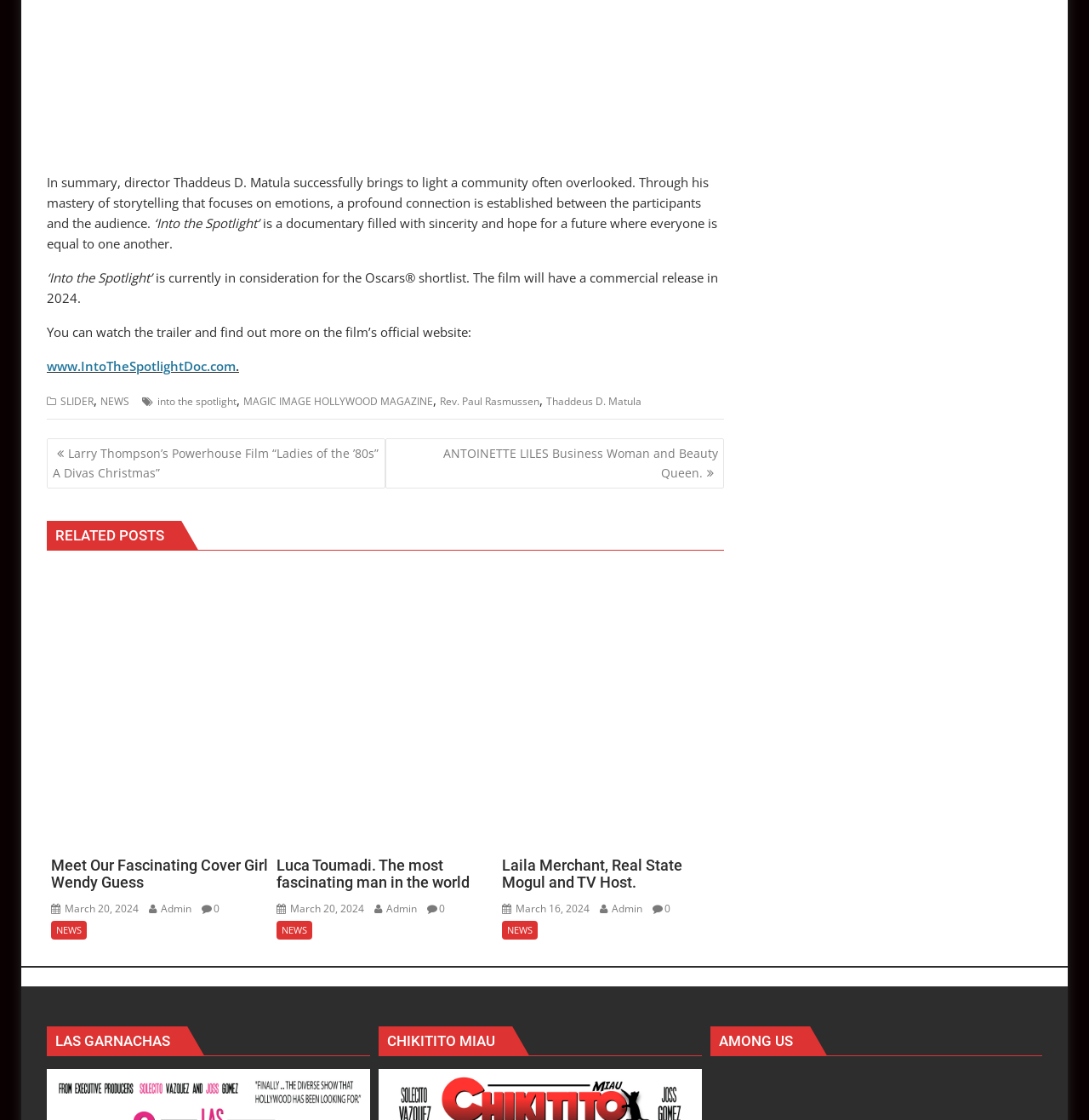Locate the bounding box coordinates of the clickable region necessary to complete the following instruction: "Check out the article about Luca Toumadi". Provide the coordinates in the format of four float numbers between 0 and 1, i.e., [left, top, right, bottom].

[0.254, 0.51, 0.453, 0.795]